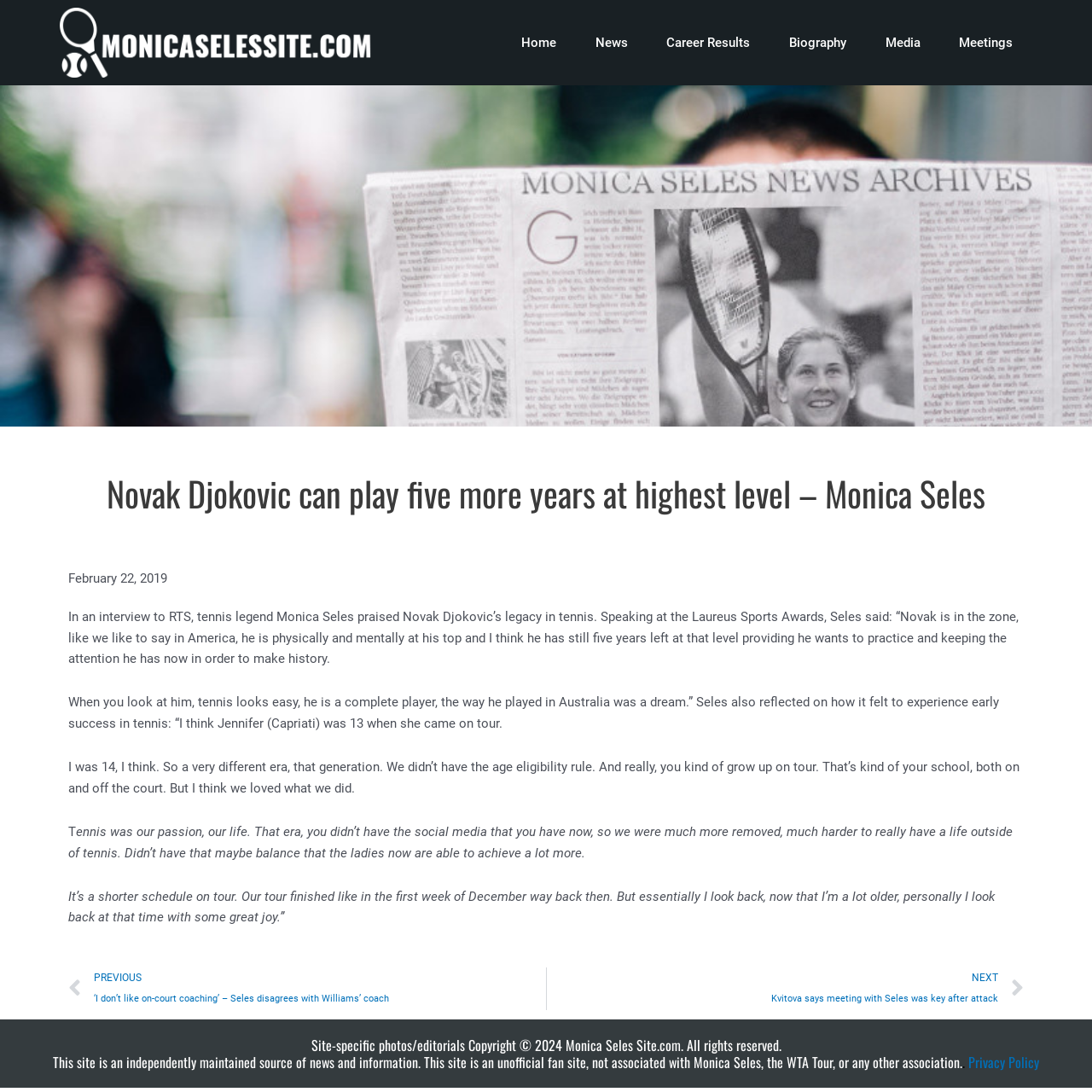Please identify the bounding box coordinates of the region to click in order to complete the task: "contact via landline". The coordinates must be four float numbers between 0 and 1, specified as [left, top, right, bottom].

None